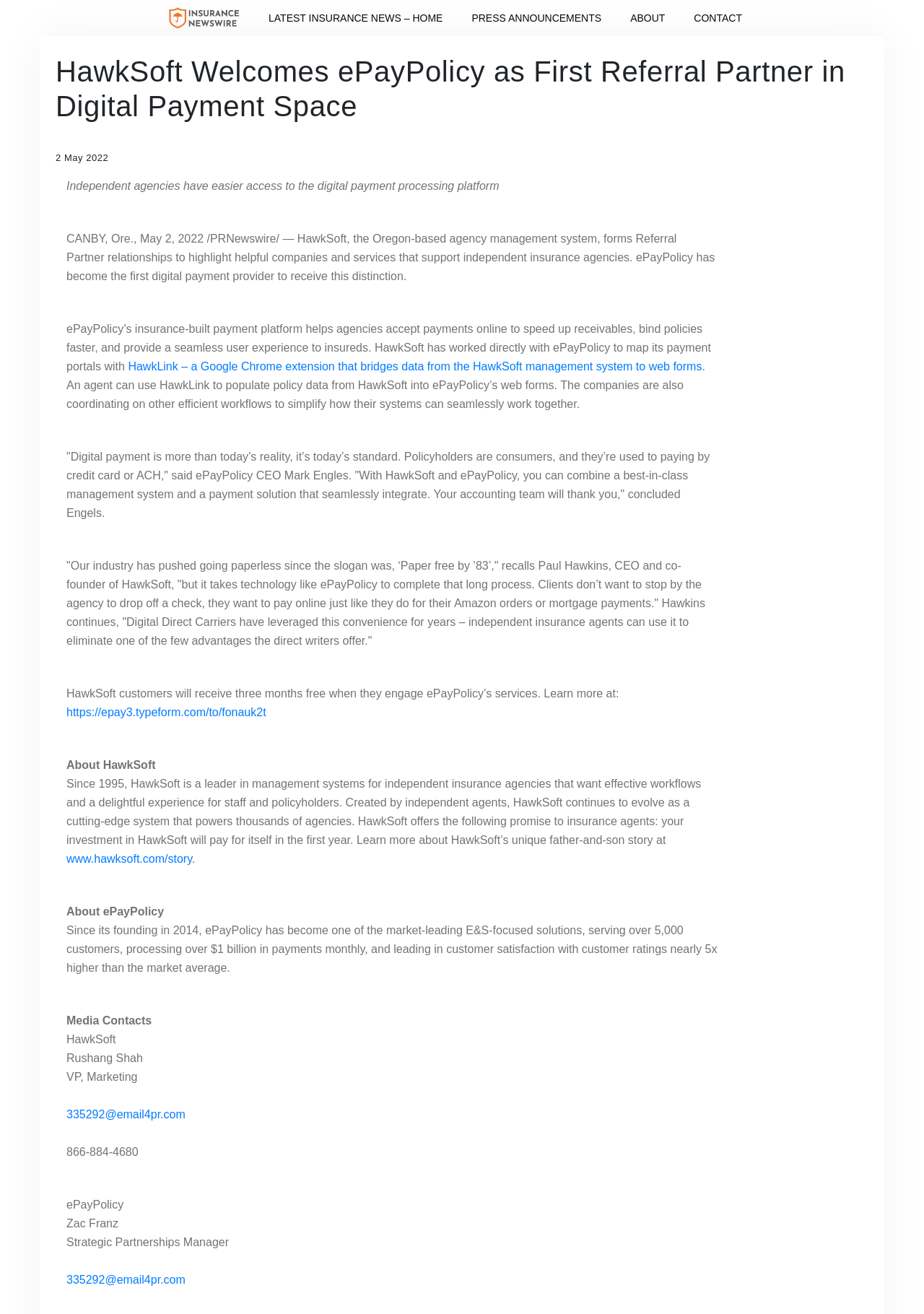What is the offer for HawkSoft customers who engage ePayPolicy's services?
Deliver a detailed and extensive answer to the question.

According to the webpage content, HawkSoft customers will receive three months free when they engage ePayPolicy's services, which is a promotional offer to encourage adoption of ePayPolicy's payment platform.